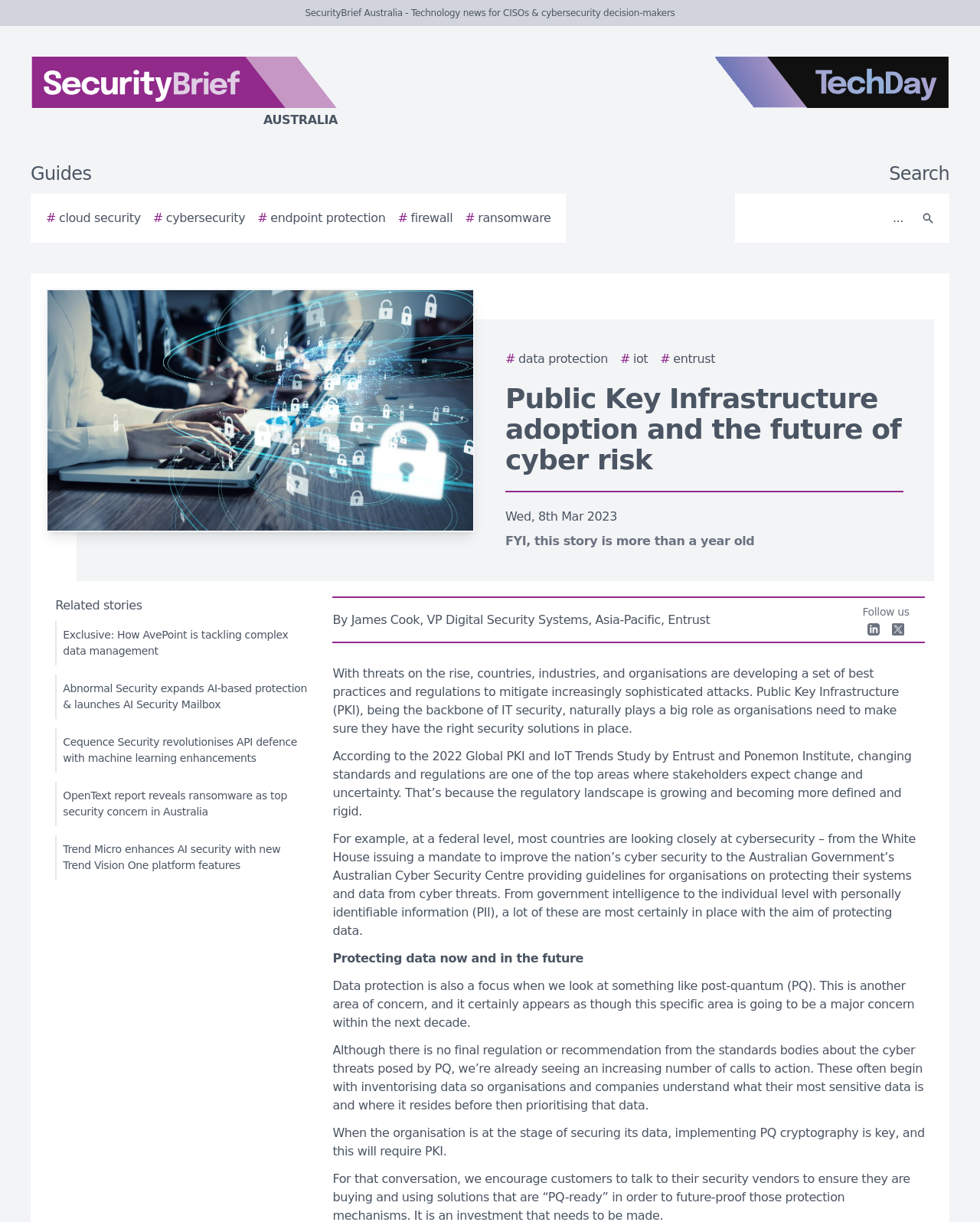How many links are there in the 'Guides' section?
Refer to the image and respond with a one-word or short-phrase answer.

5